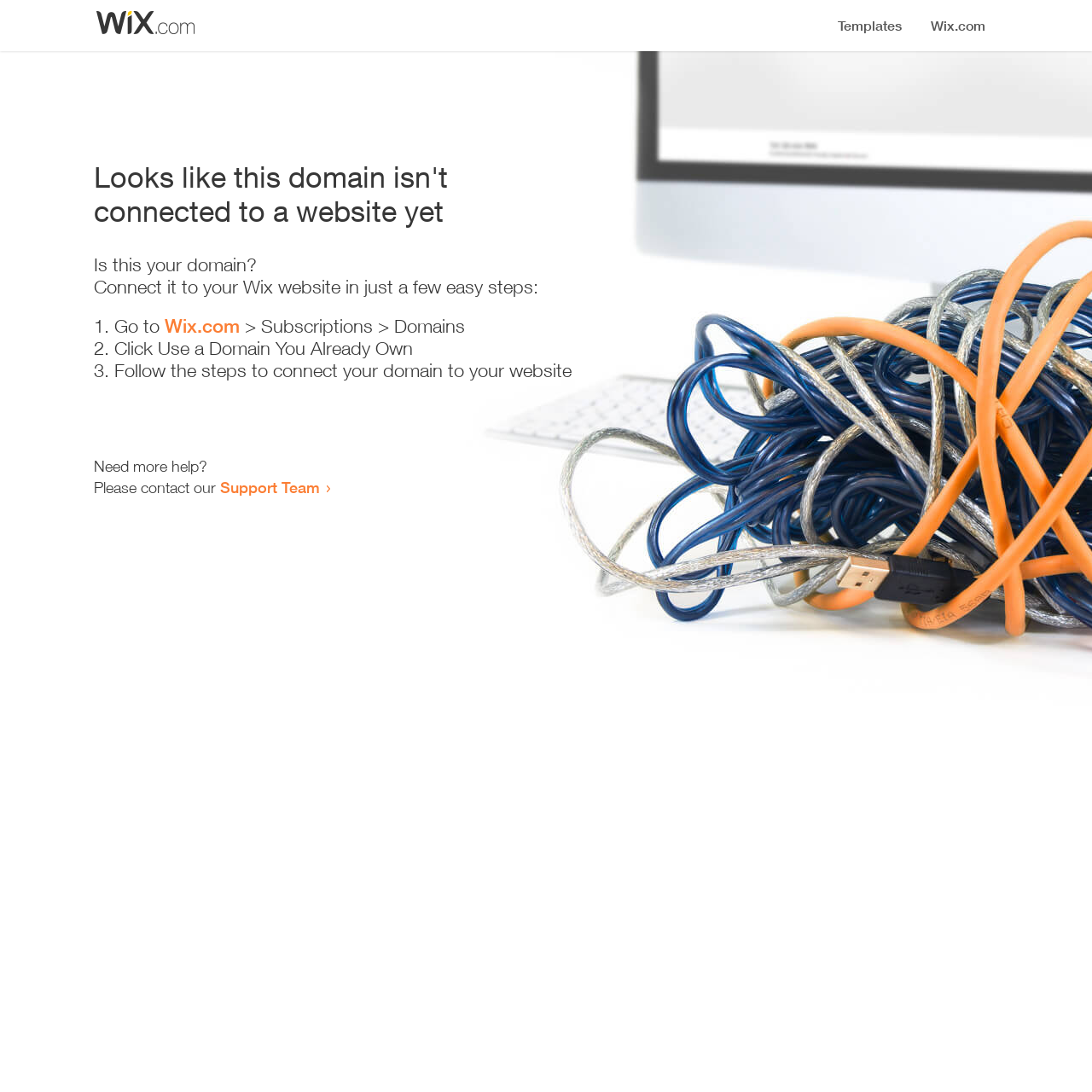From the details in the image, provide a thorough response to the question: What is the current status of this domain?

Based on the heading 'Looks like this domain isn't connected to a website yet', it is clear that the current status of this domain is not connected to a website.